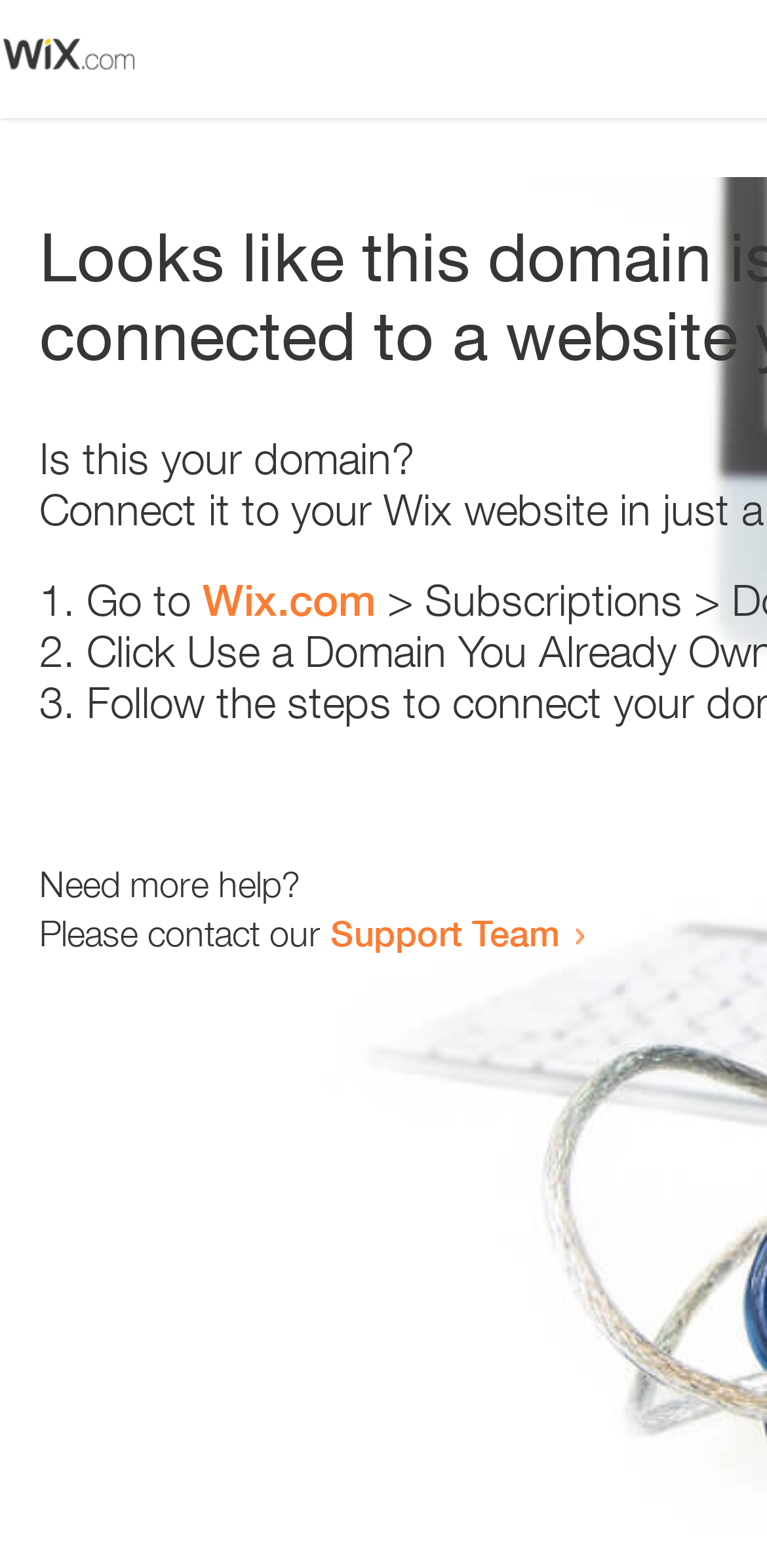What is the URL mentioned in the webpage?
Identify the answer in the screenshot and reply with a single word or phrase.

Wix.com